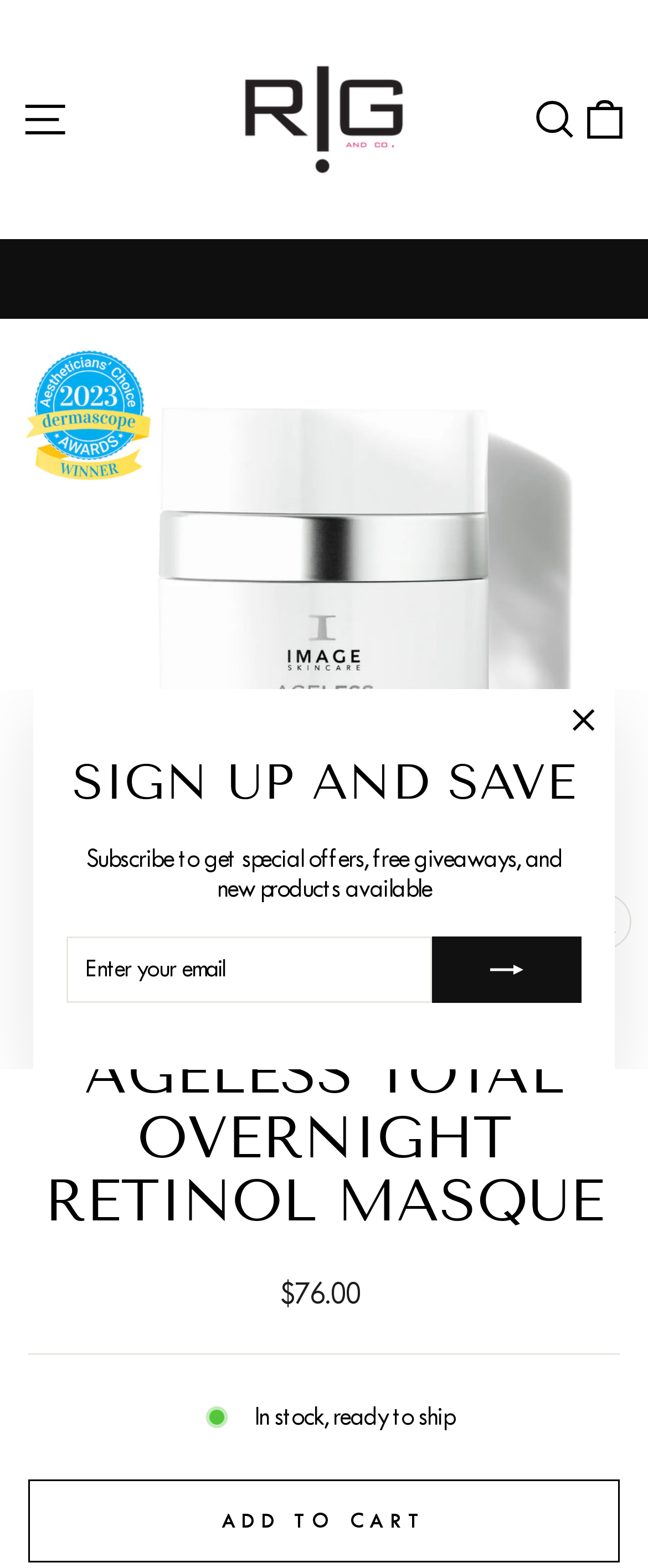How can I close the newsletter signup popup?
Look at the image and provide a detailed response to the question.

I found the way to close the newsletter signup popup by looking at the button element with the text 'Close (esc)' which is located at the top-right corner of the popup, indicating that it is the button to close the popup.